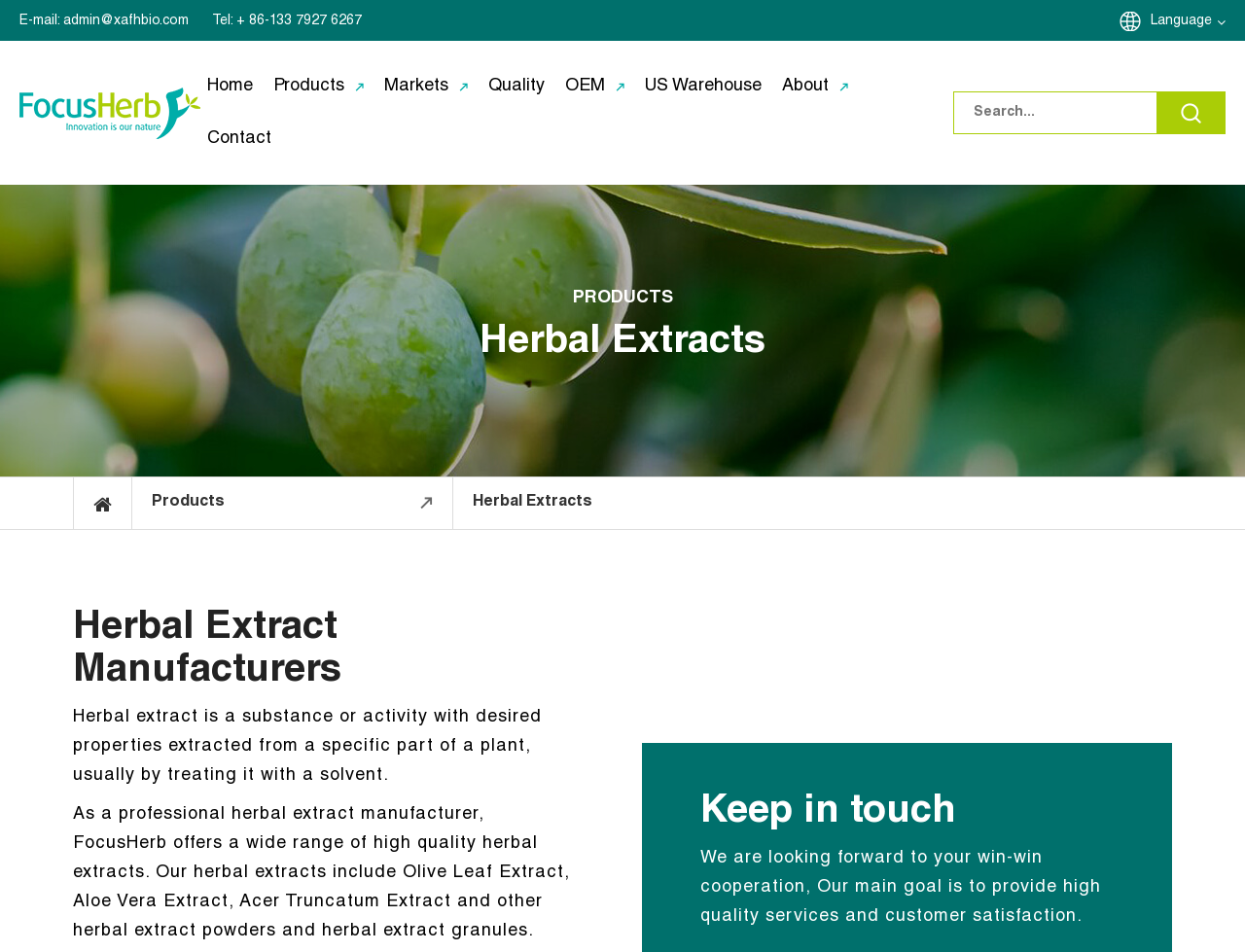Using the provided element description "Products", determine the bounding box coordinates of the UI element.

[0.22, 0.063, 0.292, 0.118]